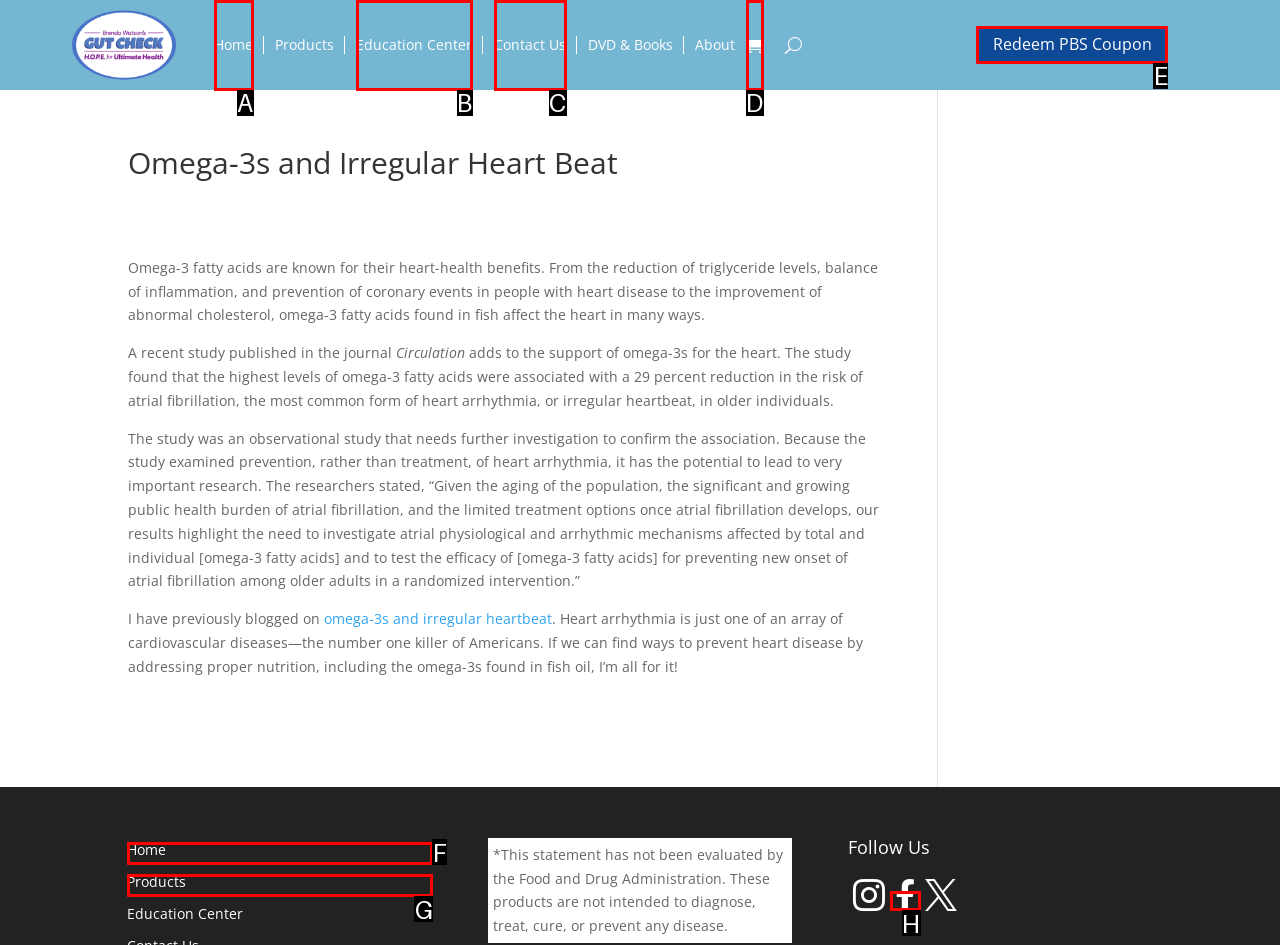Using the provided description: Redeem PBS Coupon, select the most fitting option and return its letter directly from the choices.

E